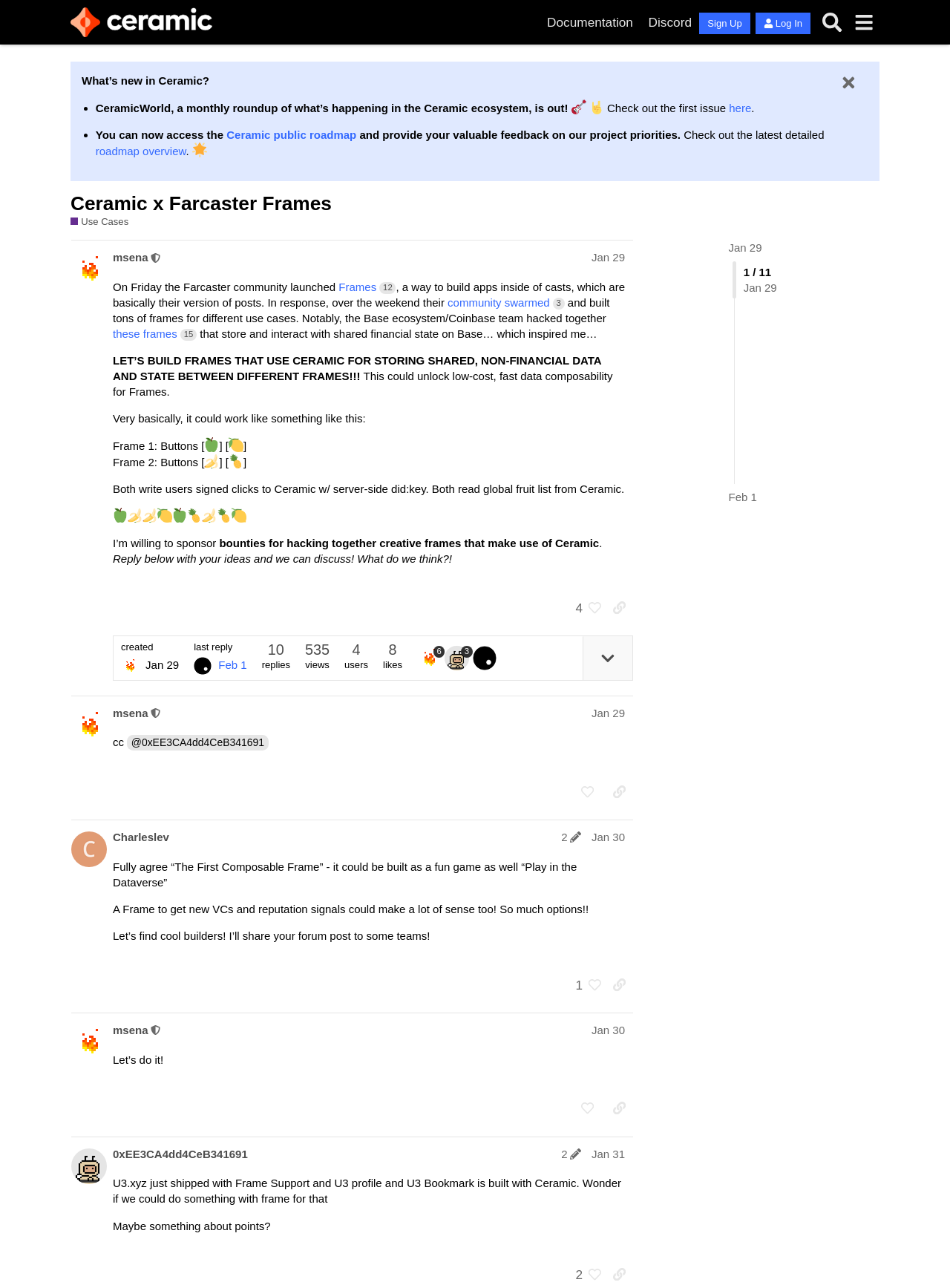Give a comprehensive overview of the webpage, including key elements.

This webpage is a forum discussion page on the Ceramic Forum, specifically focused on the topic of "Ceramic x Farcaster Frames - Use Cases". At the top of the page, there is a header section with links to "Ceramic Forum", "Documentation", "Discord", and buttons to "Sign Up" and "Log In". There is also a search button and a menu button.

Below the header, there is a section highlighting what's new in Ceramic, featuring a list of updates, including the launch of CeramicWorld, a monthly roundup of what's happening in the Ceramic ecosystem, and the availability of the Ceramic public roadmap.

The main content of the page is a discussion thread started by a user named msena, who is a moderator. The thread is about the launch of Frames by the Farcaster community and how it can be used to build apps inside of casts, which are similar to posts. The user shares their idea of building frames that use Ceramic for storing shared, non-financial data and state between different frames, and provides an example of how it could work.

The discussion thread includes several images of fruits, such as apples, bananas, and pineapples, which are used to illustrate the concept of frames and data composability. There are also several links and buttons throughout the thread, including links to other posts and buttons to like and reply to the post.

At the bottom of the page, there are buttons to view likes and replies to the post, as well as a button to copy a link to the post to the clipboard.